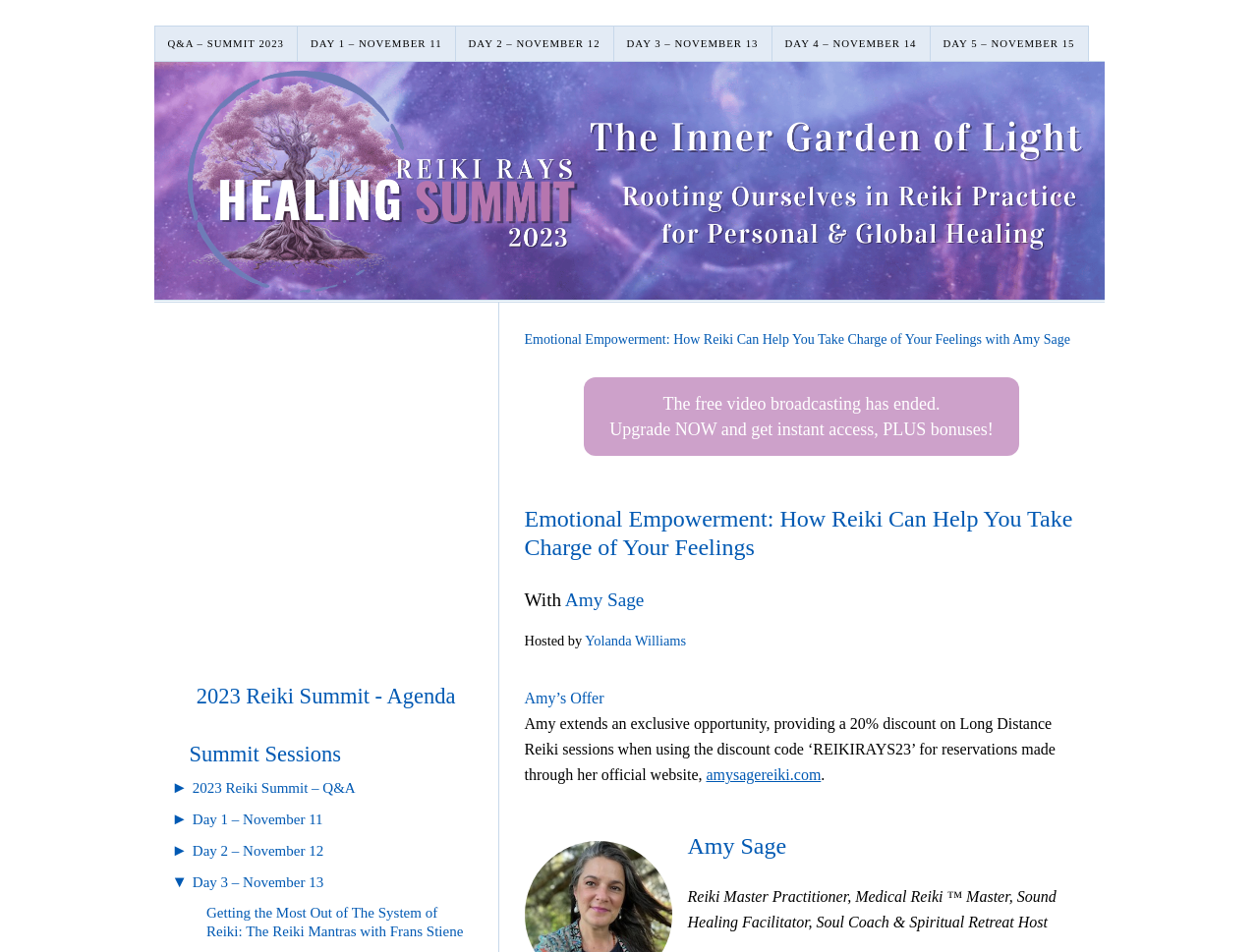Based on the image, provide a detailed response to the question:
What is the topic of the summit?

Based on the webpage, I can see that the topic of the summit is Reiki, as it is mentioned in the heading 'Emotional Empowerment: How Reiki Can Help You Take Charge of Your Feelings with Amy Sage' and also in the link '2023 Reiki Summit - Agenda'.